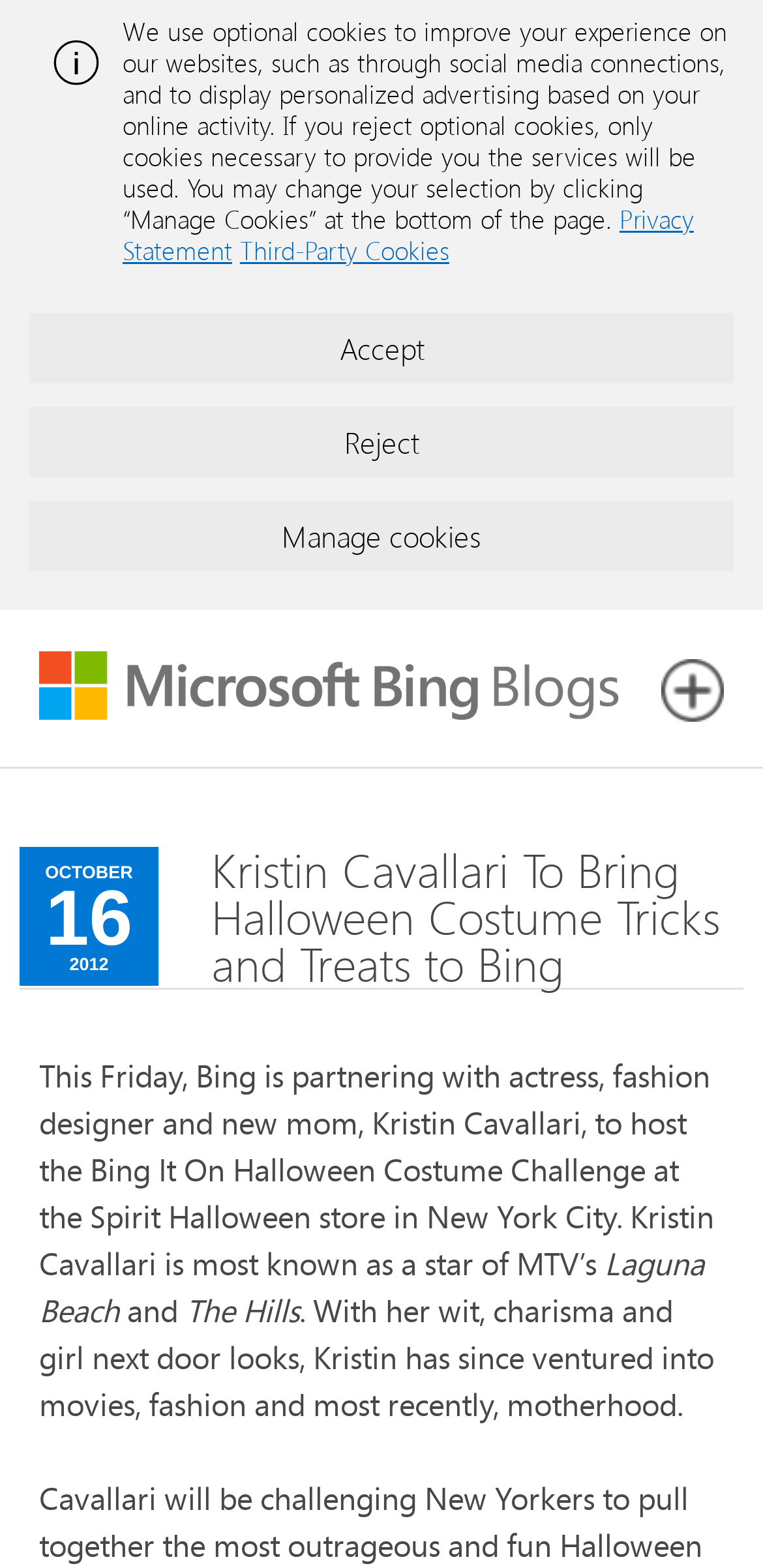Provide a brief response to the question below using a single word or phrase: 
Where is the Bing It On Halloween Costume Challenge taking place?

New York City